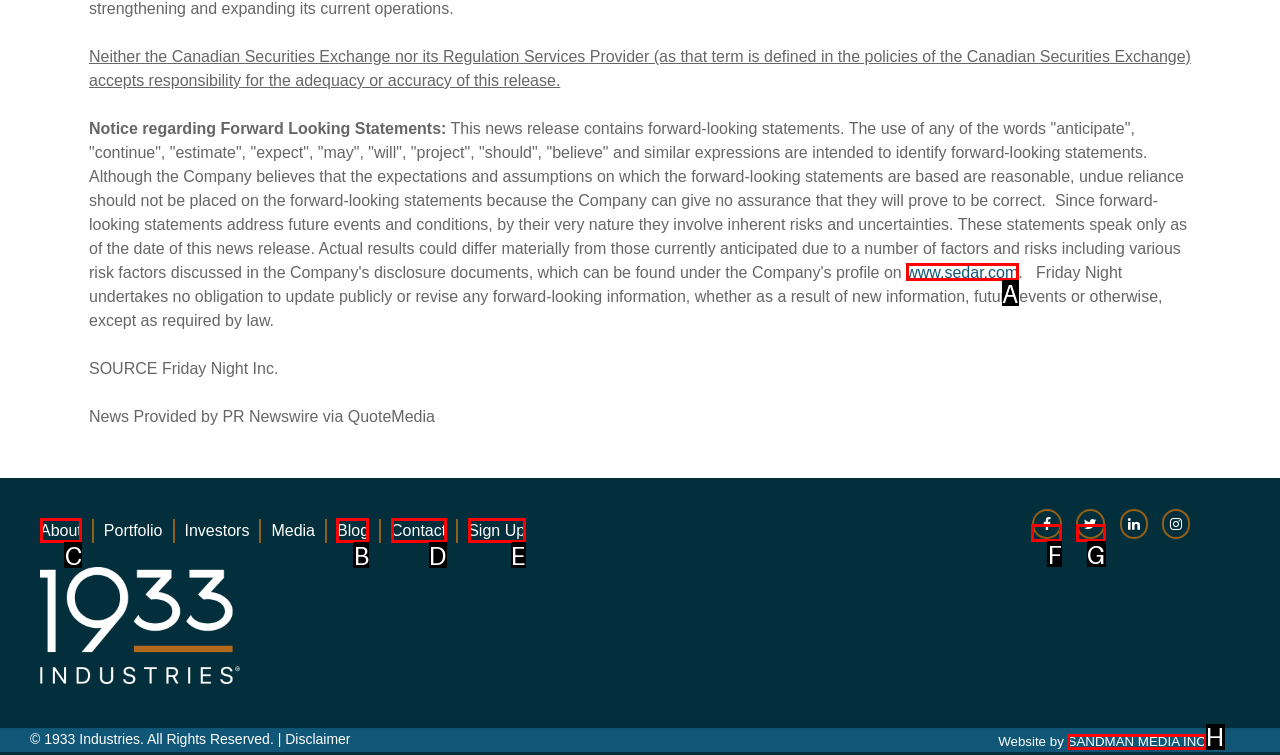Select the letter of the UI element you need to click to complete this task: Check out the Blog.

B